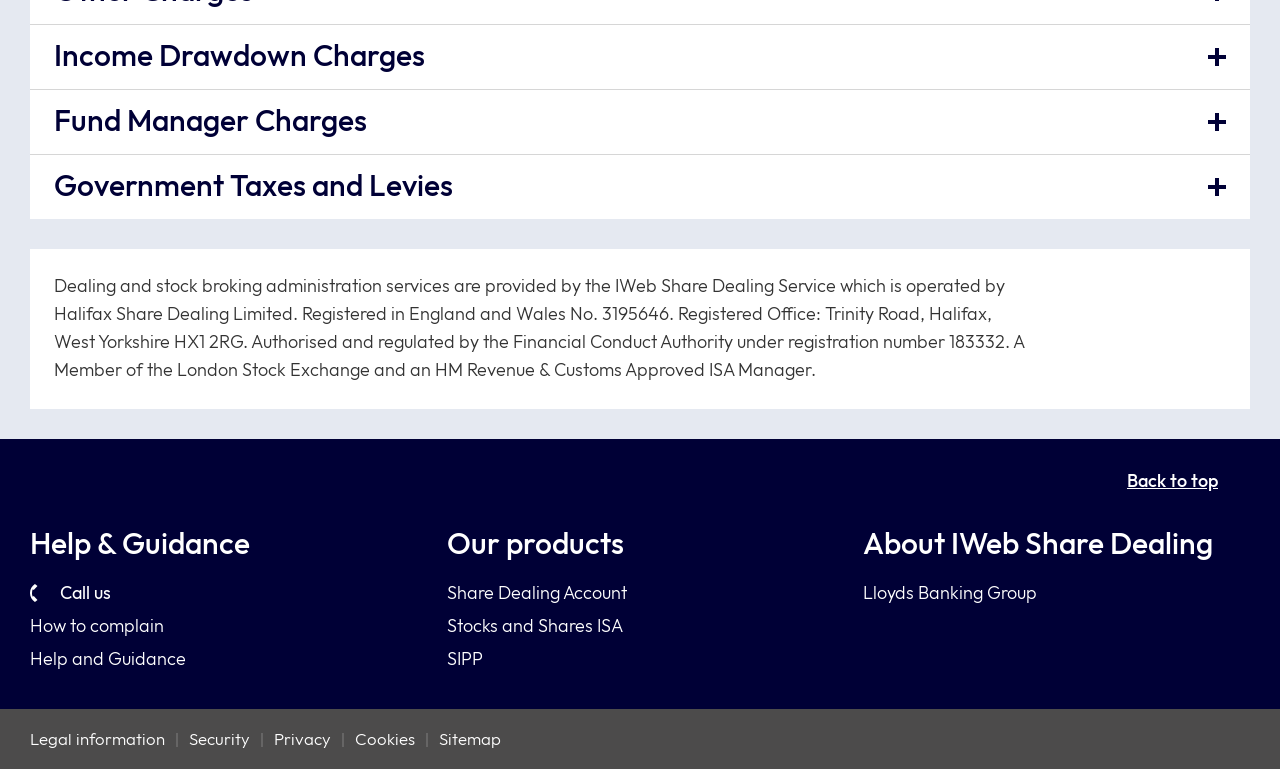Provide your answer in one word or a succinct phrase for the question: 
What is the name of the company operating the IWeb Share Dealing Service?

Halifax Share Dealing Limited